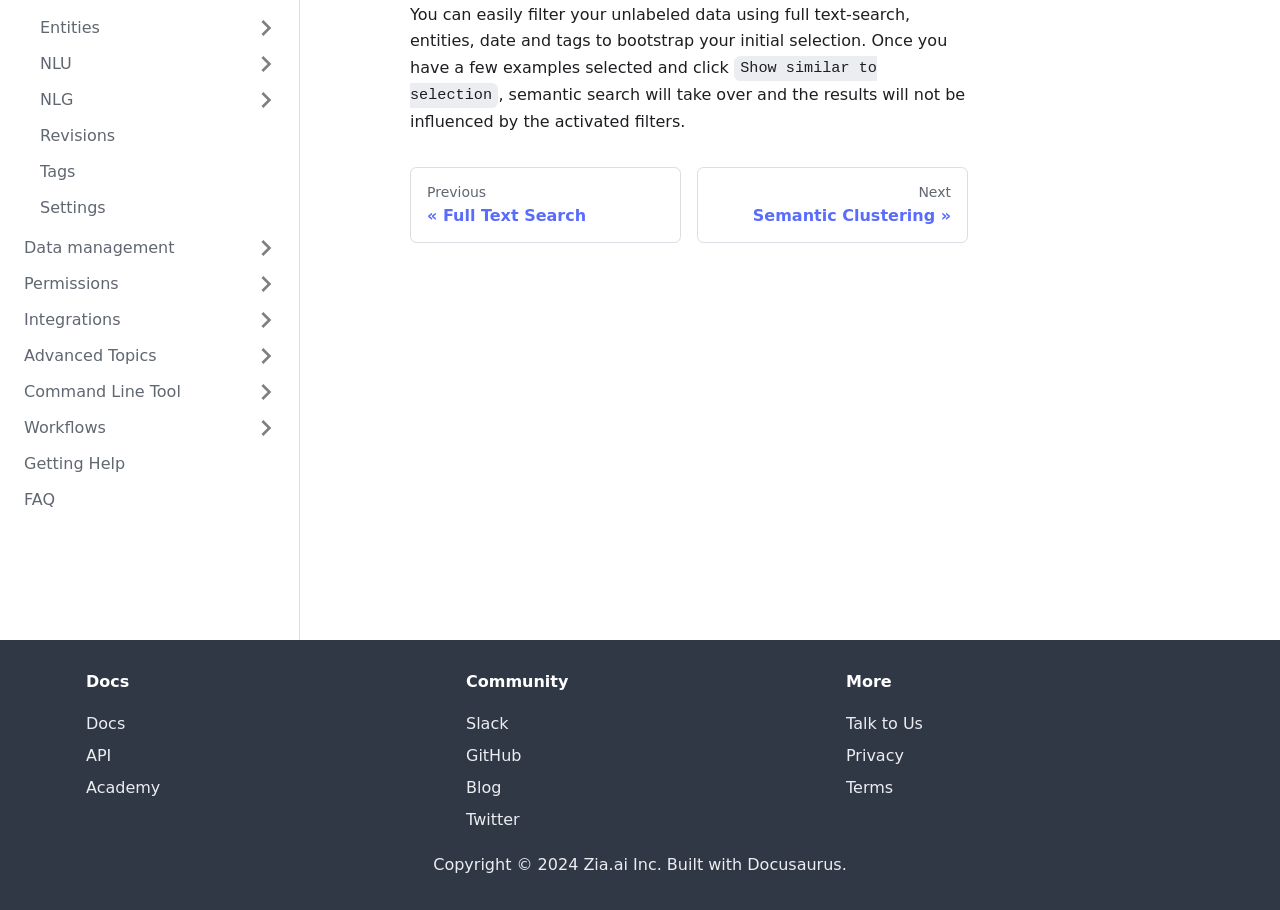Locate the UI element described as follows: "aria-label="Facebook"". Return the bounding box coordinates as four float numbers between 0 and 1 in the order [left, top, right, bottom].

None